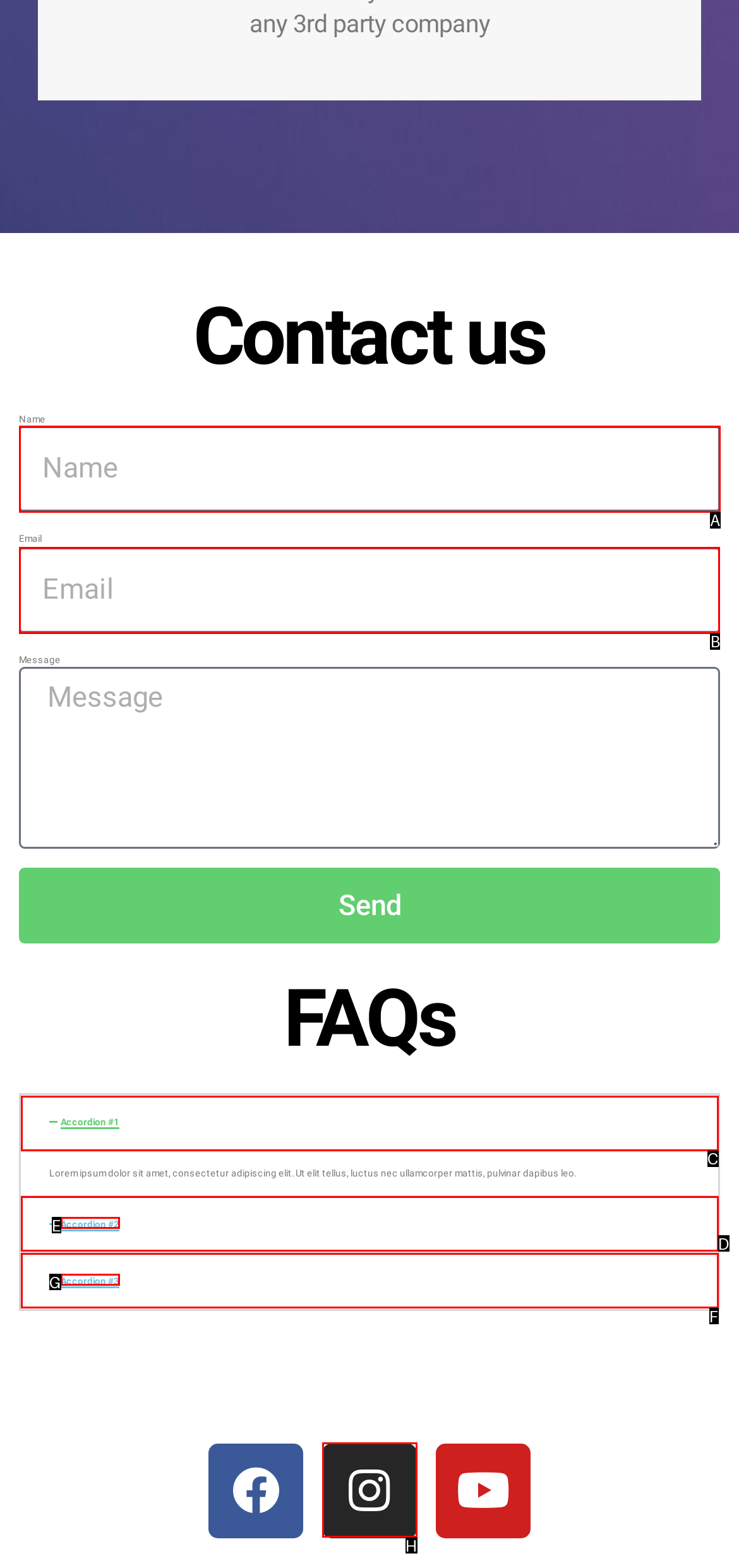Identify the letter of the UI element you should interact with to perform the task: Type your email
Reply with the appropriate letter of the option.

B